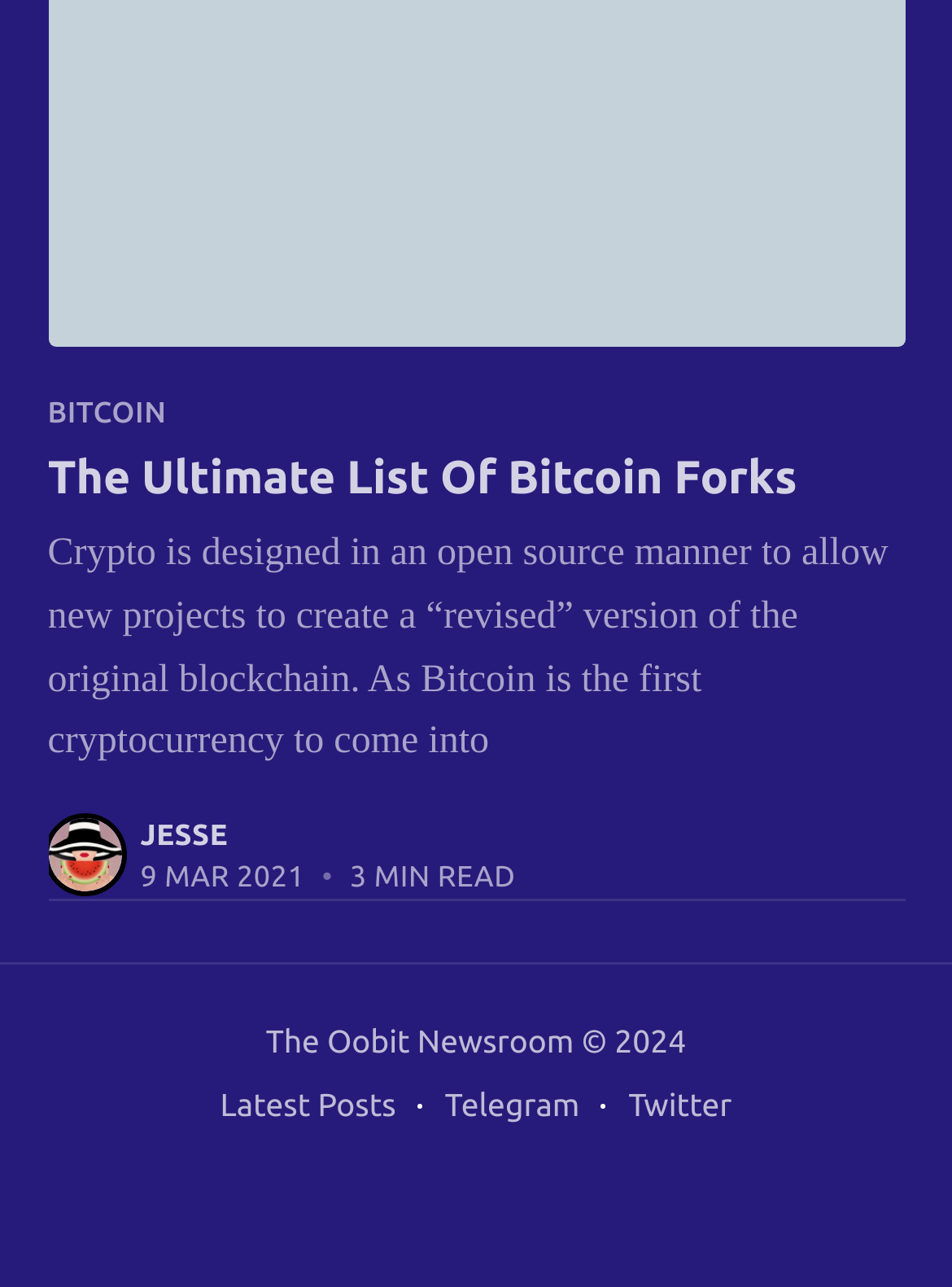What is the name of the cryptocurrency mentioned?
Respond to the question with a single word or phrase according to the image.

Bitcoin